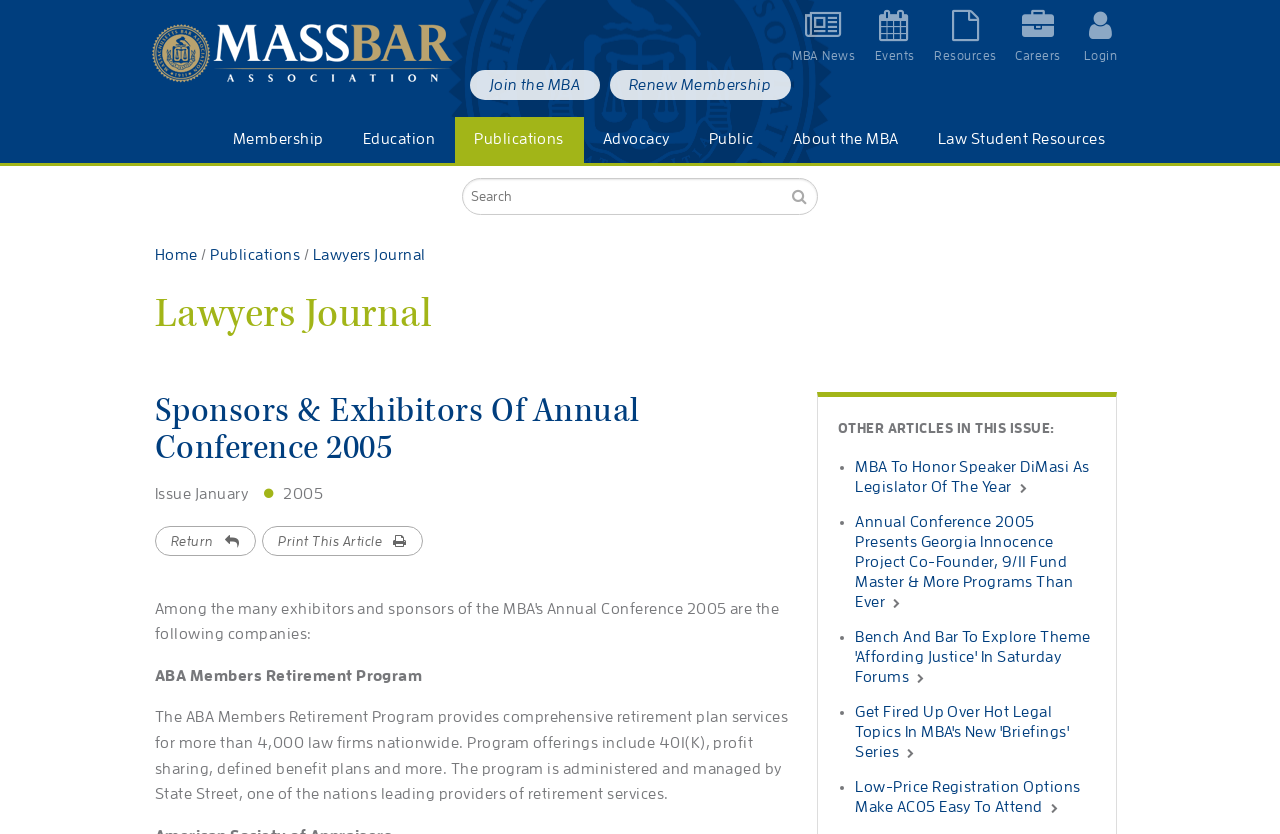Predict the bounding box of the UI element based on the description: "Public". The coordinates should be four float numbers between 0 and 1, formatted as [left, top, right, bottom].

[0.539, 0.14, 0.604, 0.195]